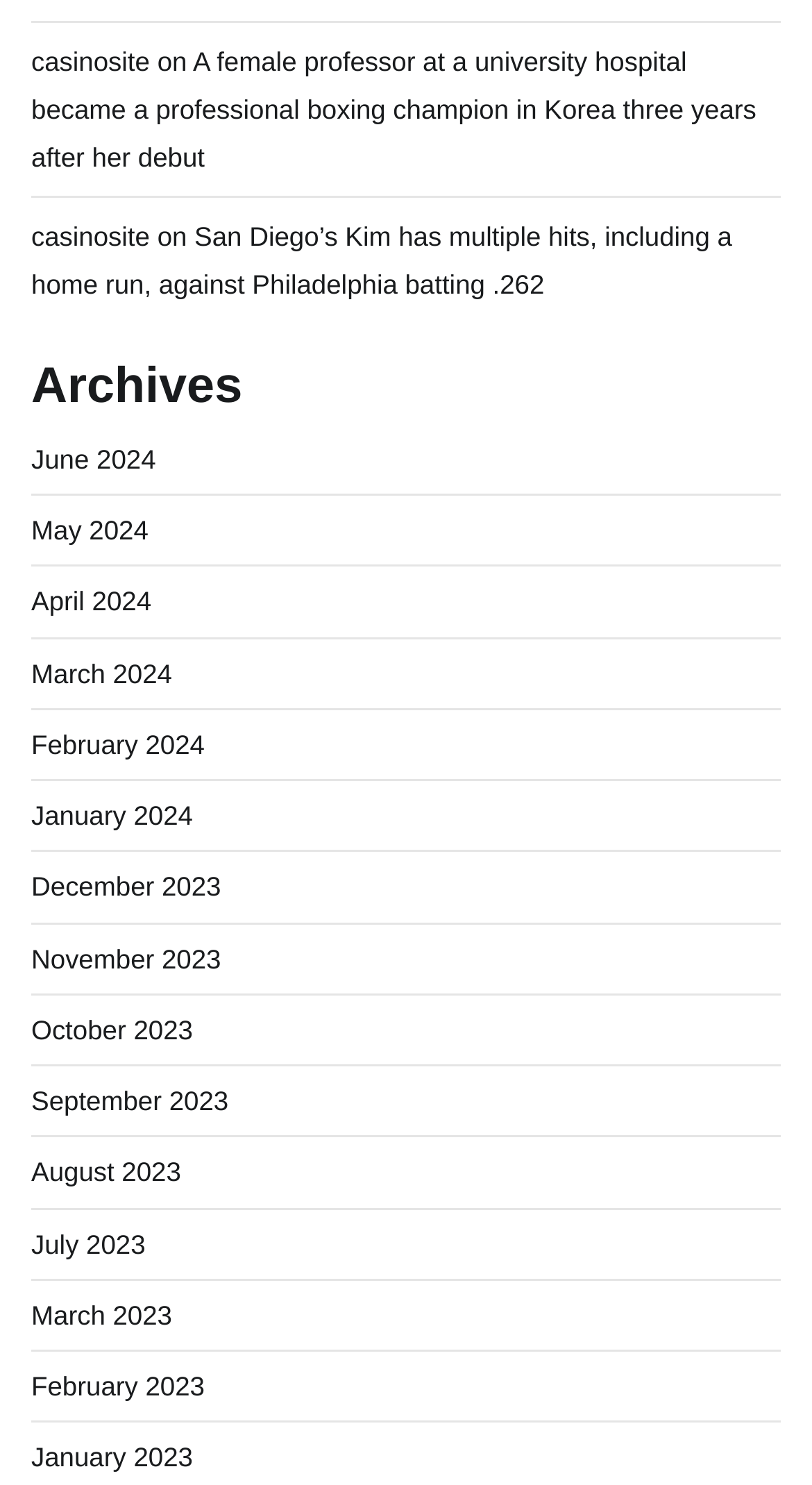Provide a brief response to the question using a single word or phrase: 
How many links are there in the first article section?

3